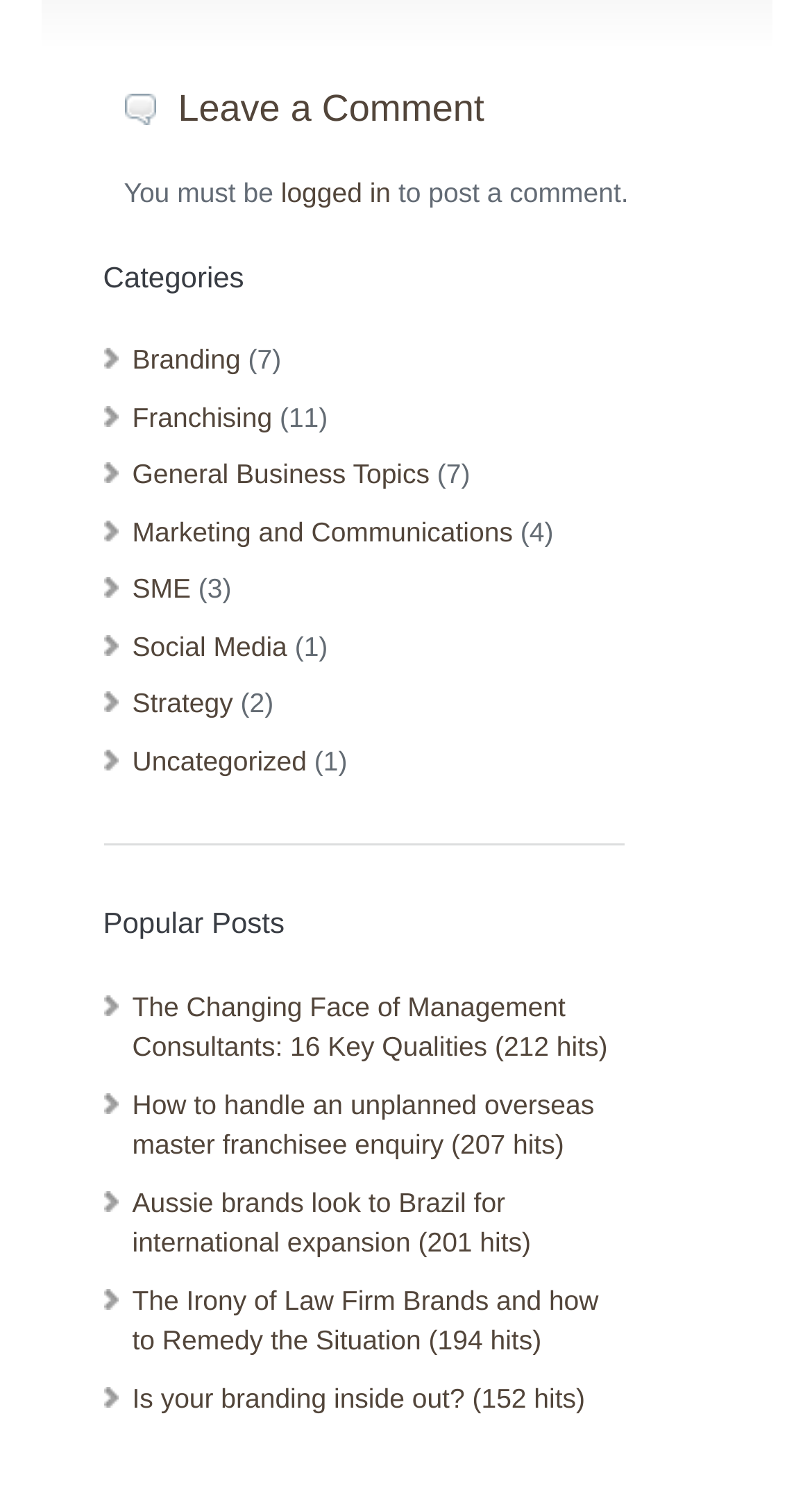Can users log in to this webpage?
Please give a detailed and thorough answer to the question, covering all relevant points.

I saw a link that says 'logged in' which suggests that users need to log in to perform certain actions, such as posting a comment.